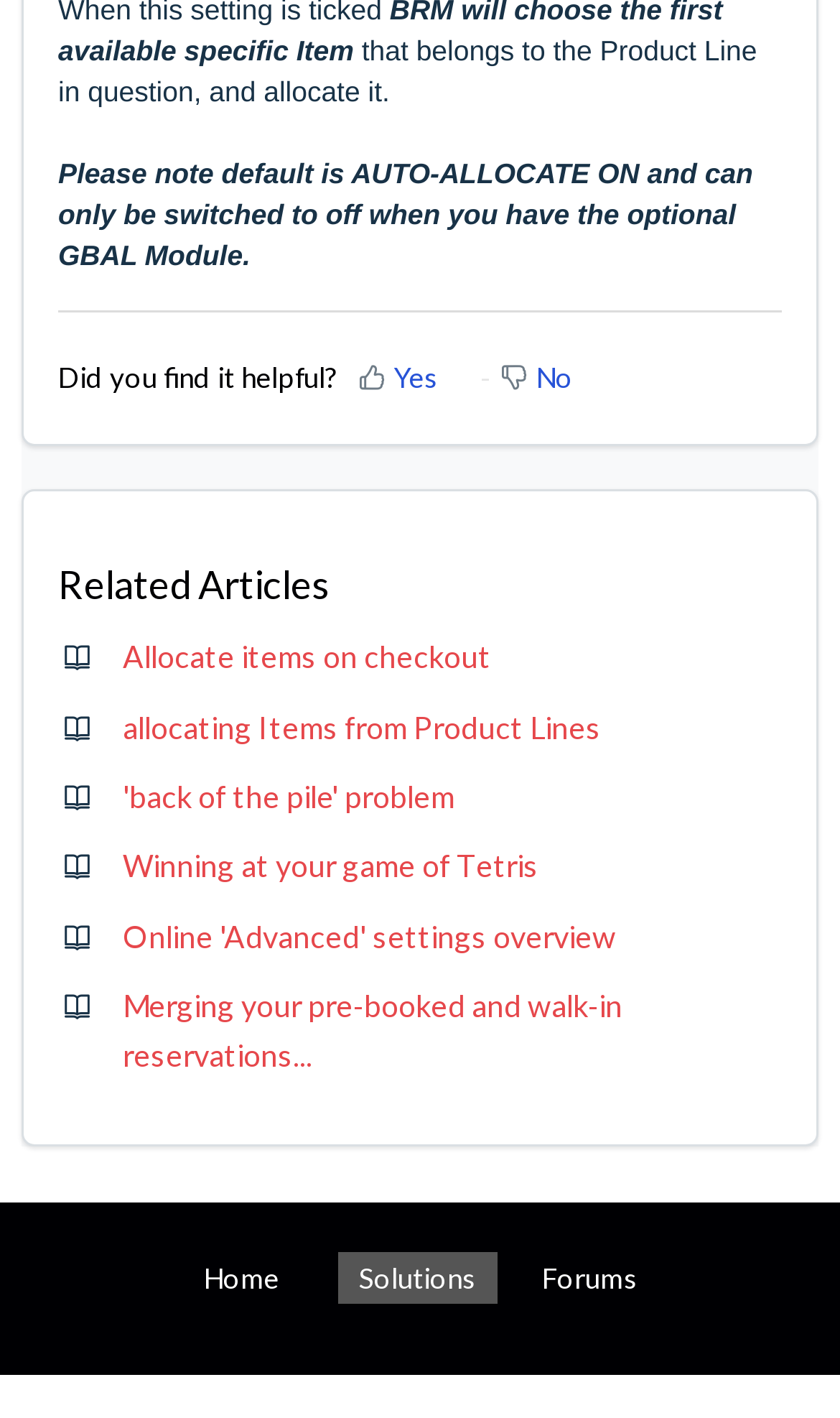Based on the element description Solutions, identify the bounding box of the UI element in the given webpage screenshot. The coordinates should be in the format (top-left x, top-left y, bottom-right x, bottom-right y) and must be between 0 and 1.

[0.401, 0.883, 0.591, 0.919]